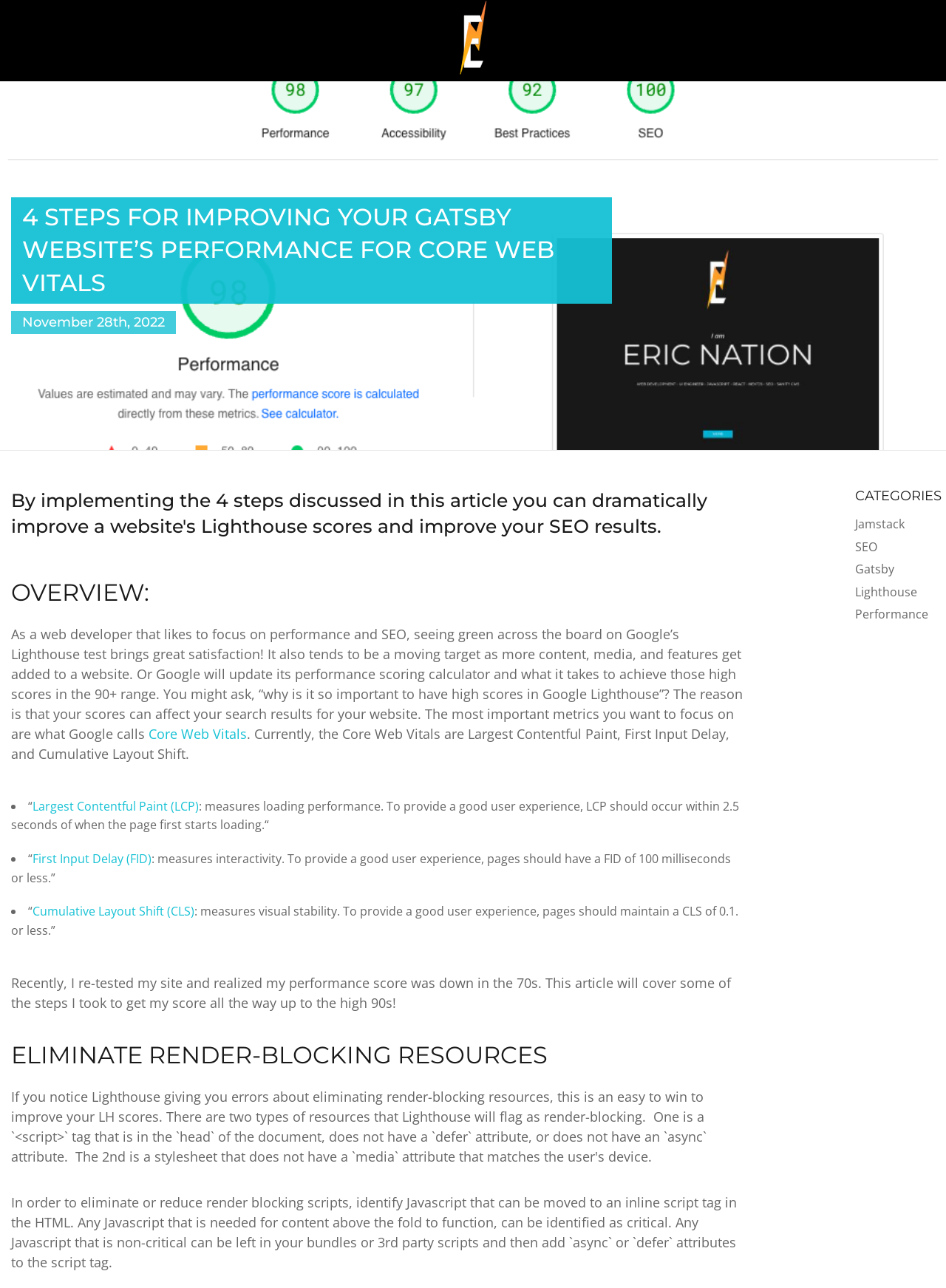What is the author's goal for Google's Lighthouse test?
Refer to the image and give a detailed response to the question.

The author wants to achieve high scores in Google's Lighthouse test, which is evident from the text 'seeing green across the board on Google’s Lighthouse test brings great satisfaction!' and 'I re-tested my site and realized my performance score was down in the 70s. This article will cover some of the steps I took to get my score all the way up to the high 90s!'.